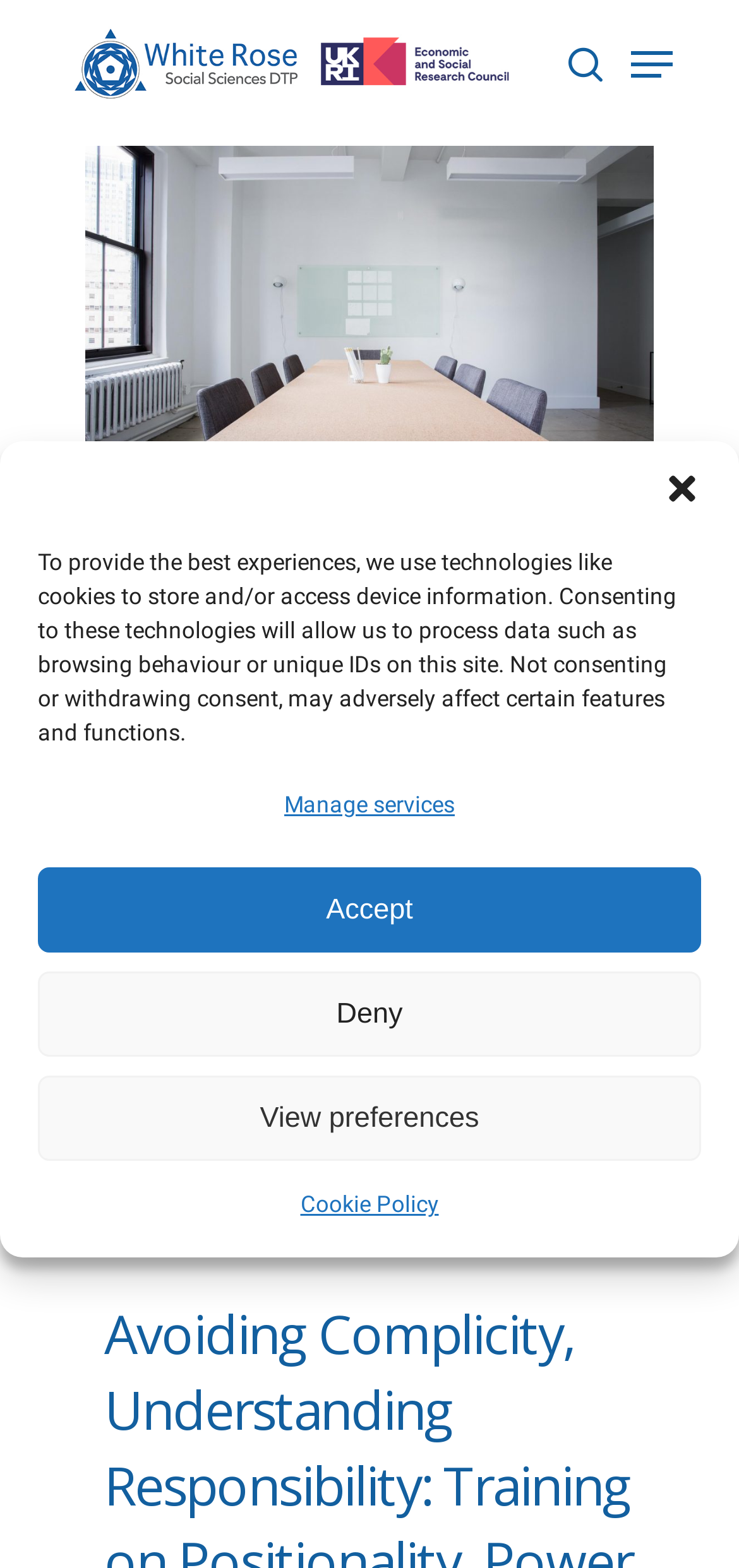What is the time of the event?
Answer the question with as much detail as you can, using the image as a reference.

I found the answer by looking at the 'TIME' section of the webpage, where the time '12:00 pm - 3:00 pm' is specified.